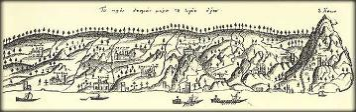Explain in detail what you see in the image.

This historical illustration depicts a panoramic view of the mountainous landscape surrounding Mount Athos, an autonomous monastic state located in northern Greece. The image features a detailed depiction of the terrain, showcasing the unique silhouette of the hills, dotted with trees and dotted with various monastic structures that characterize the area. Various small boats can be seen on the water, emphasizing the maritime aspect of reaching this sacred site. This representation highlights the natural beauty and religious significance of Mount Athos, inviting viewers to appreciate its rich history and serene atmosphere.